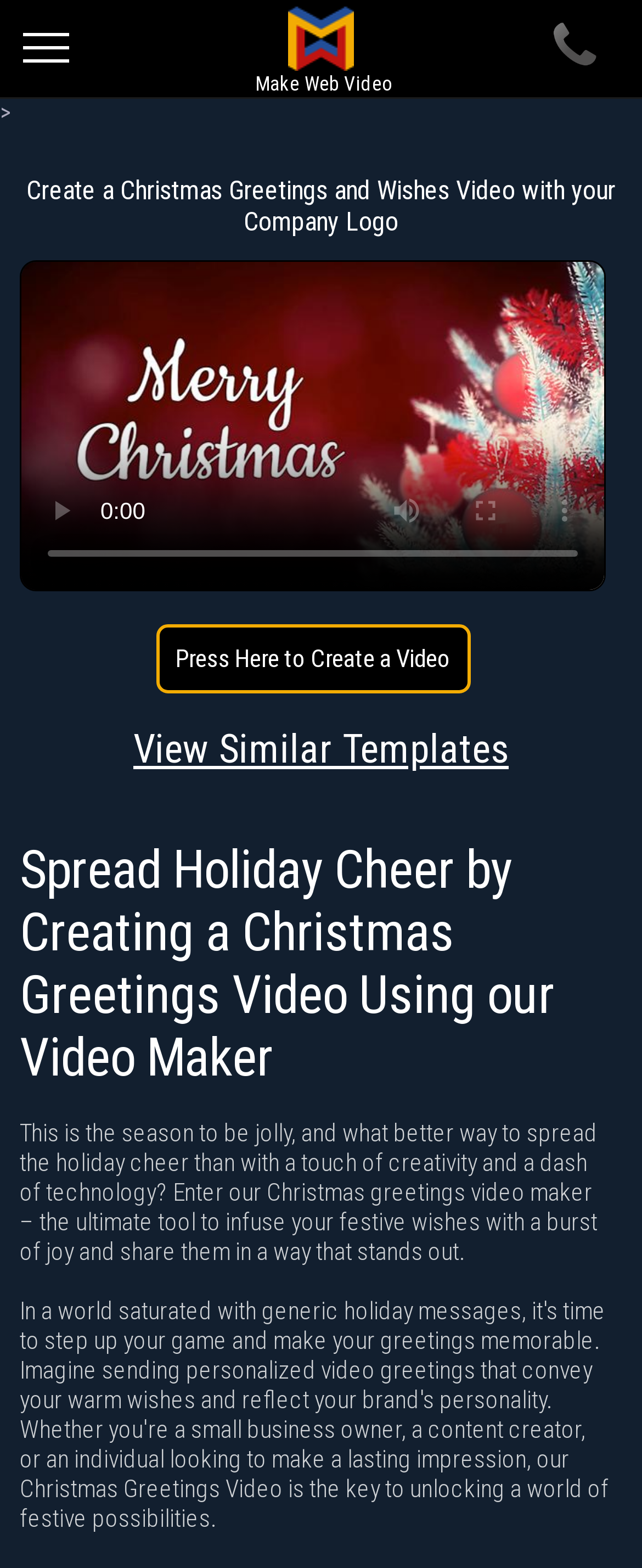Determine the bounding box coordinates for the clickable element required to fulfill the instruction: "Select the 'Newest Templates' option". Provide the coordinates as four float numbers between 0 and 1, i.e., [left, top, right, bottom].

[0.115, 0.221, 0.987, 0.268]